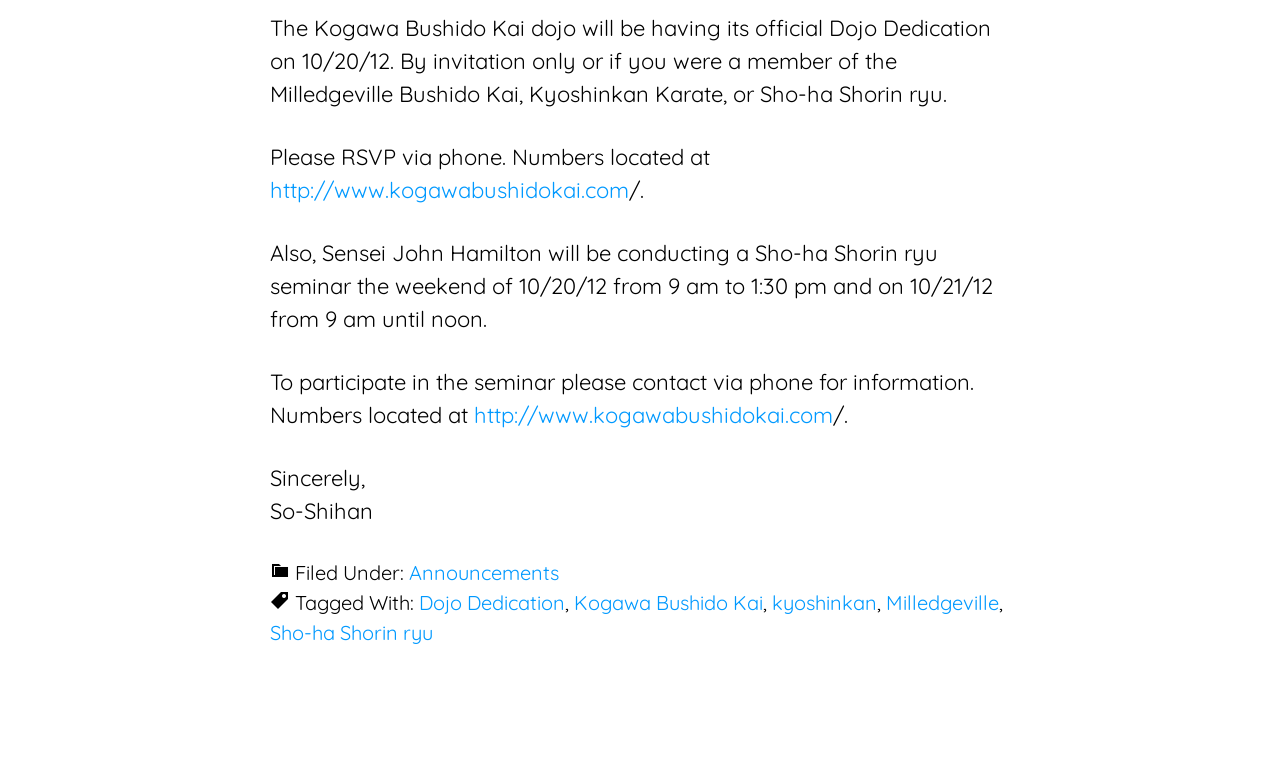Given the description of the UI element: "Sho-ha Shorin ryu", predict the bounding box coordinates in the form of [left, top, right, bottom], with each value being a float between 0 and 1.

[0.211, 0.819, 0.338, 0.852]